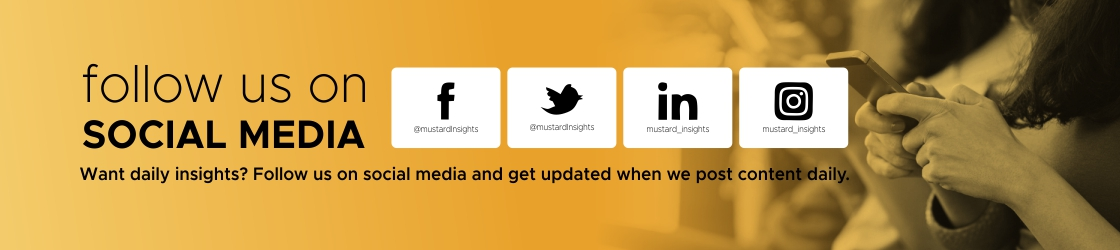Explain in detail what you see in the image.

The image serves as a vibrant social media promotion for Mustard Insights, encouraging viewers to connect with the brand across multiple platforms. Set against a warm, orange background, the text at the top reads, "follow us on SOCIAL MEDIA," emphasizing engagement. Below, recognizable social media icons for Facebook, Twitter, LinkedIn, and Instagram display the usernames: @mustardinsights and mustard_insights, inviting audiences to stay updated with daily insights. The design aims to foster community interaction, making it easy for users to follow along with Mustard Insights' latest content. In the background, a blurred image captures a person using a mobile device, reinforcing the social media theme and energy of connectivity.